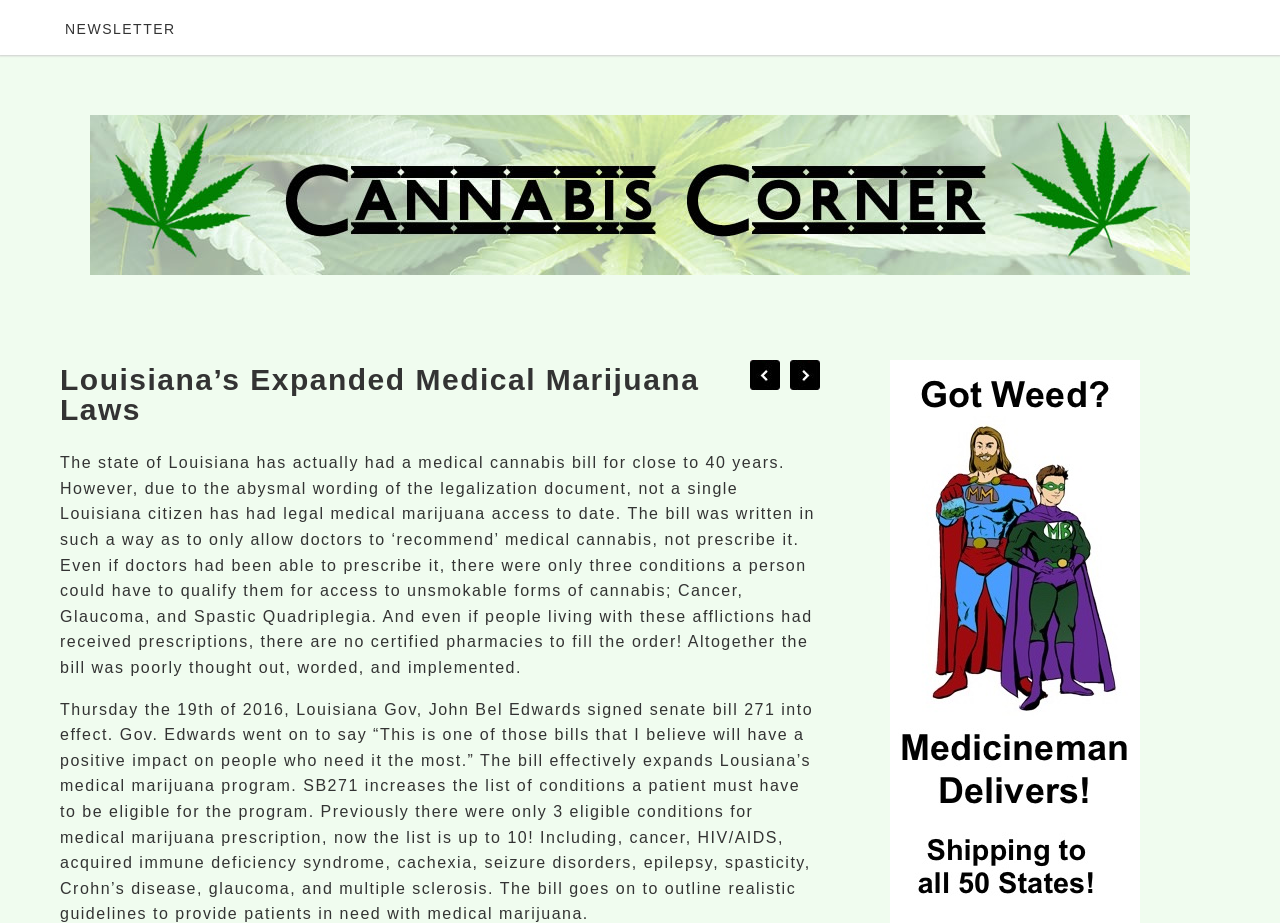Based on the image, please respond to the question with as much detail as possible:
Who signed senate bill 271 into effect?

On Thursday the 19th of 2016, Louisiana Gov, John Bel Edwards signed senate bill 271 into effect, which effectively expands Louisiana’s medical marijuana program.